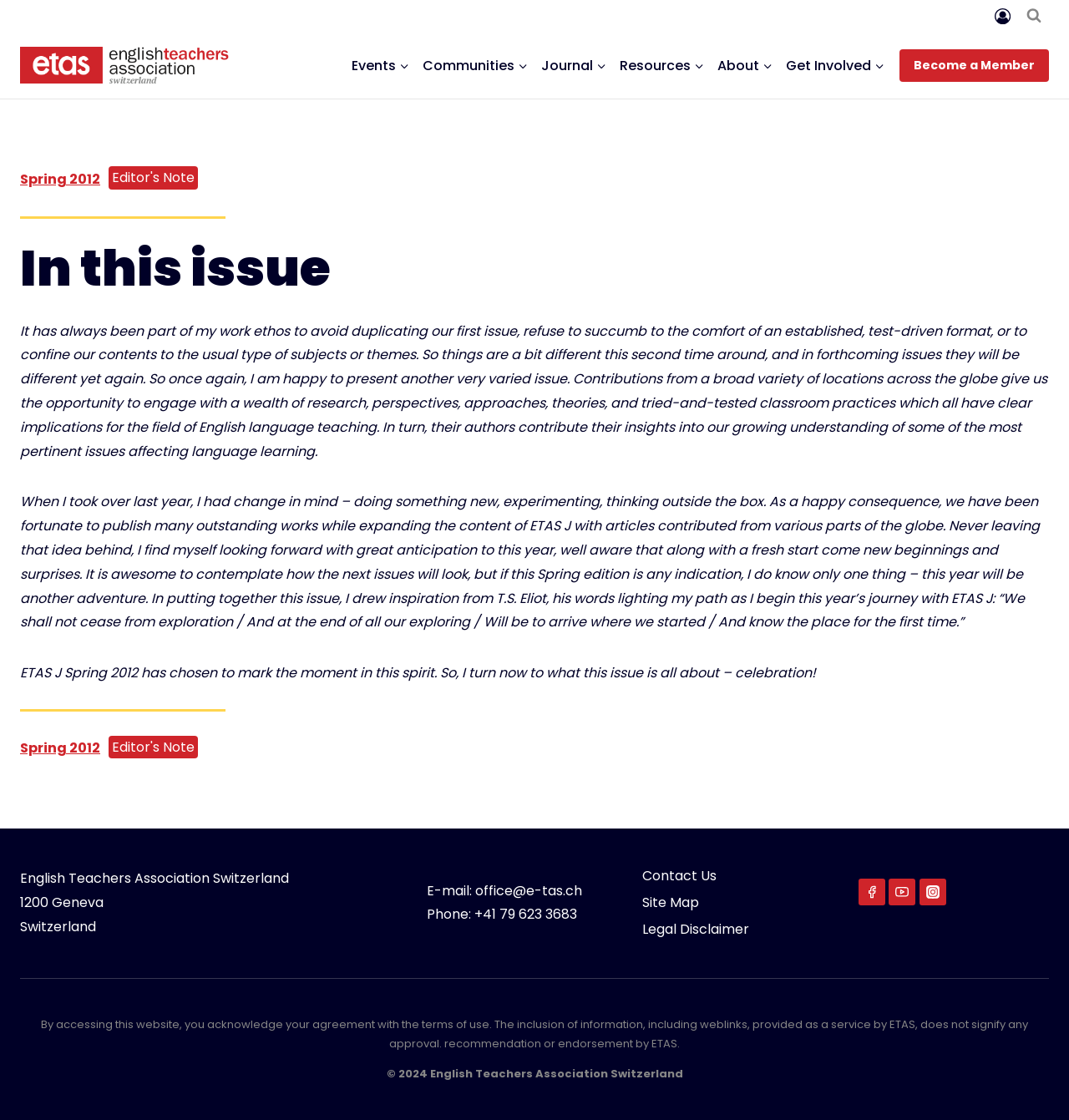Please locate the bounding box coordinates of the element that needs to be clicked to achieve the following instruction: "Go to Events". The coordinates should be four float numbers between 0 and 1, i.e., [left, top, right, bottom].

[0.323, 0.044, 0.389, 0.073]